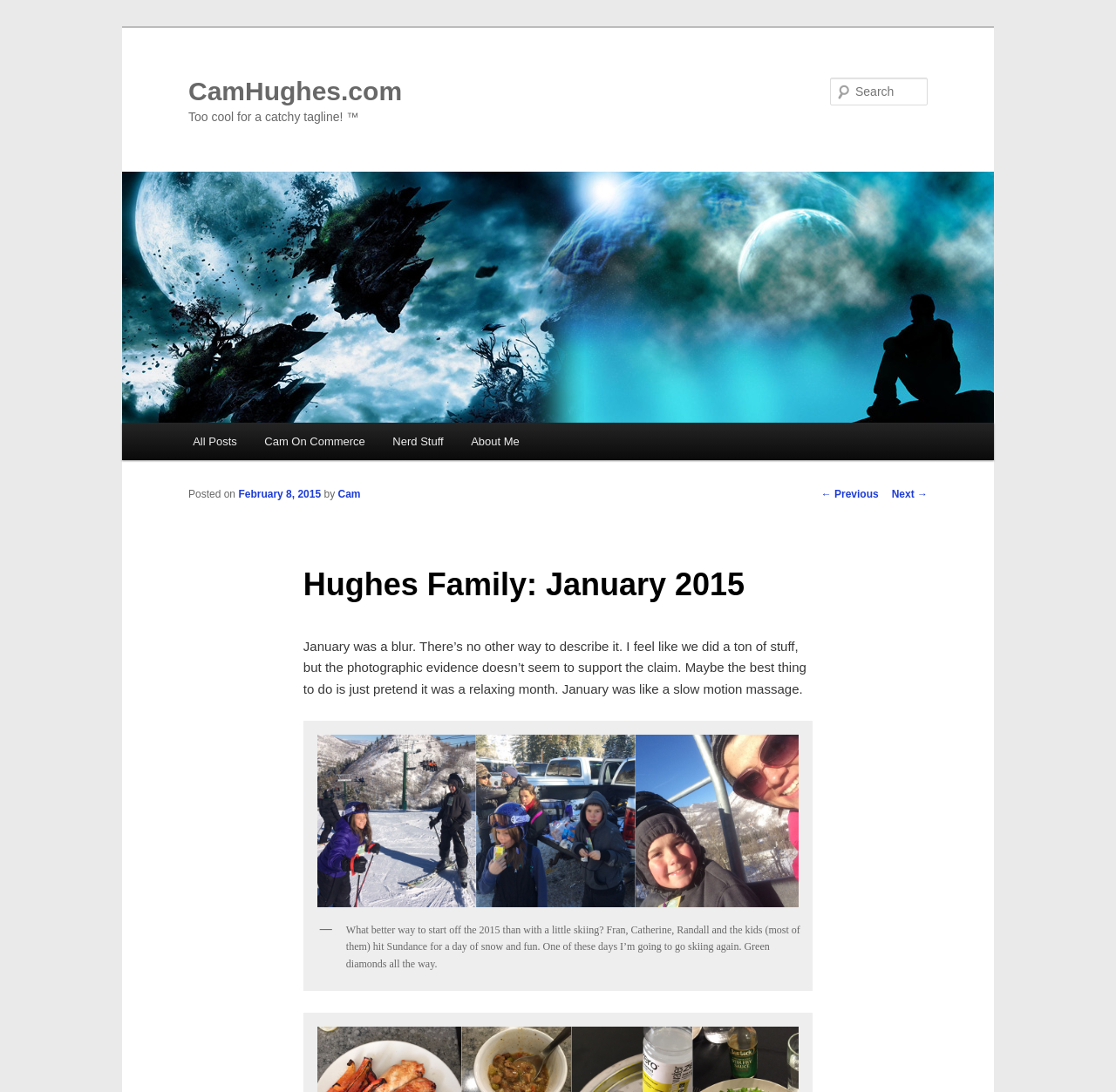How many people are mentioned in the post? Please answer the question using a single word or phrase based on the image.

At least 5